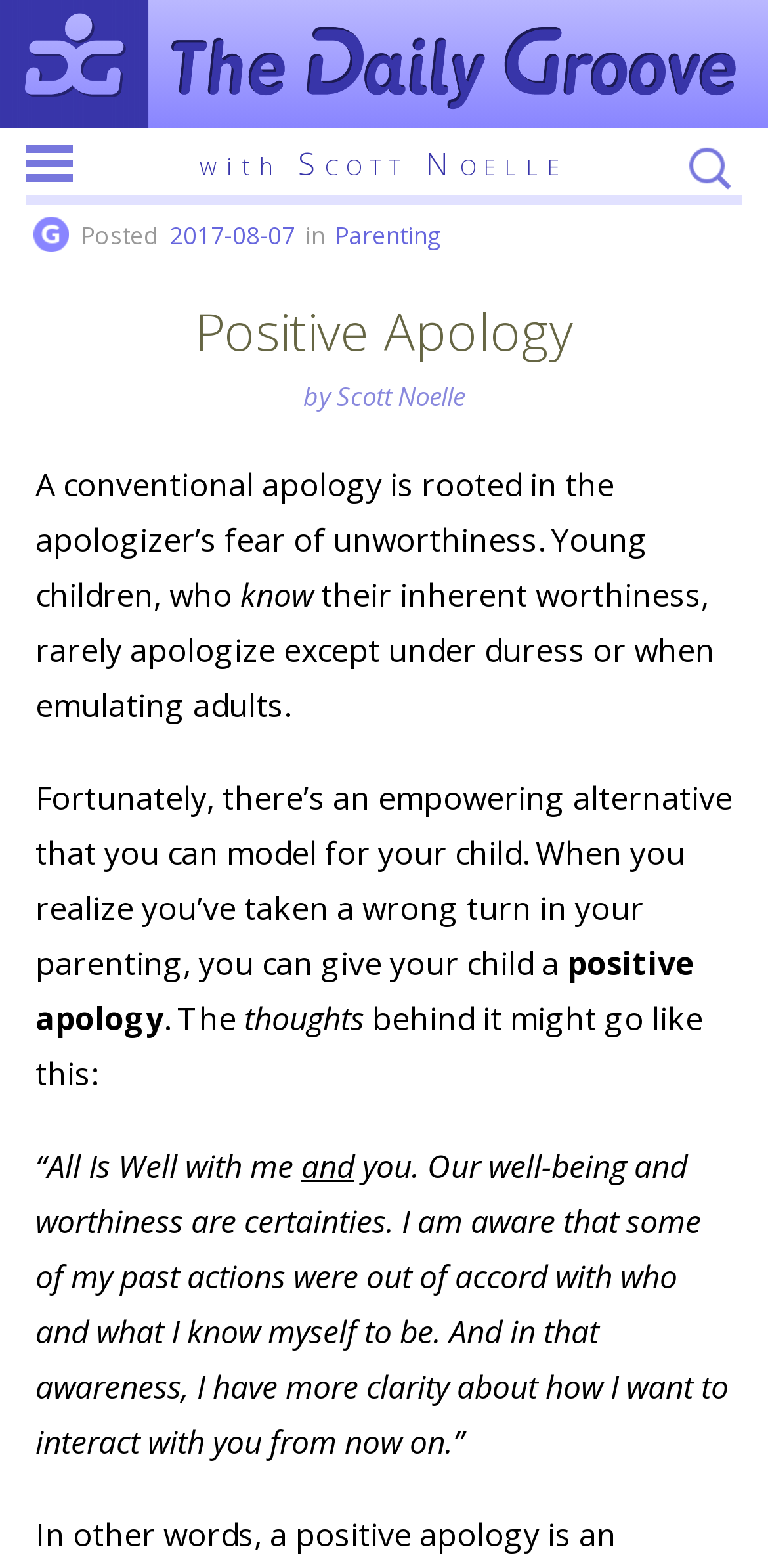Based on the description "Menu and widgets", find the bounding box of the specified UI element.

None